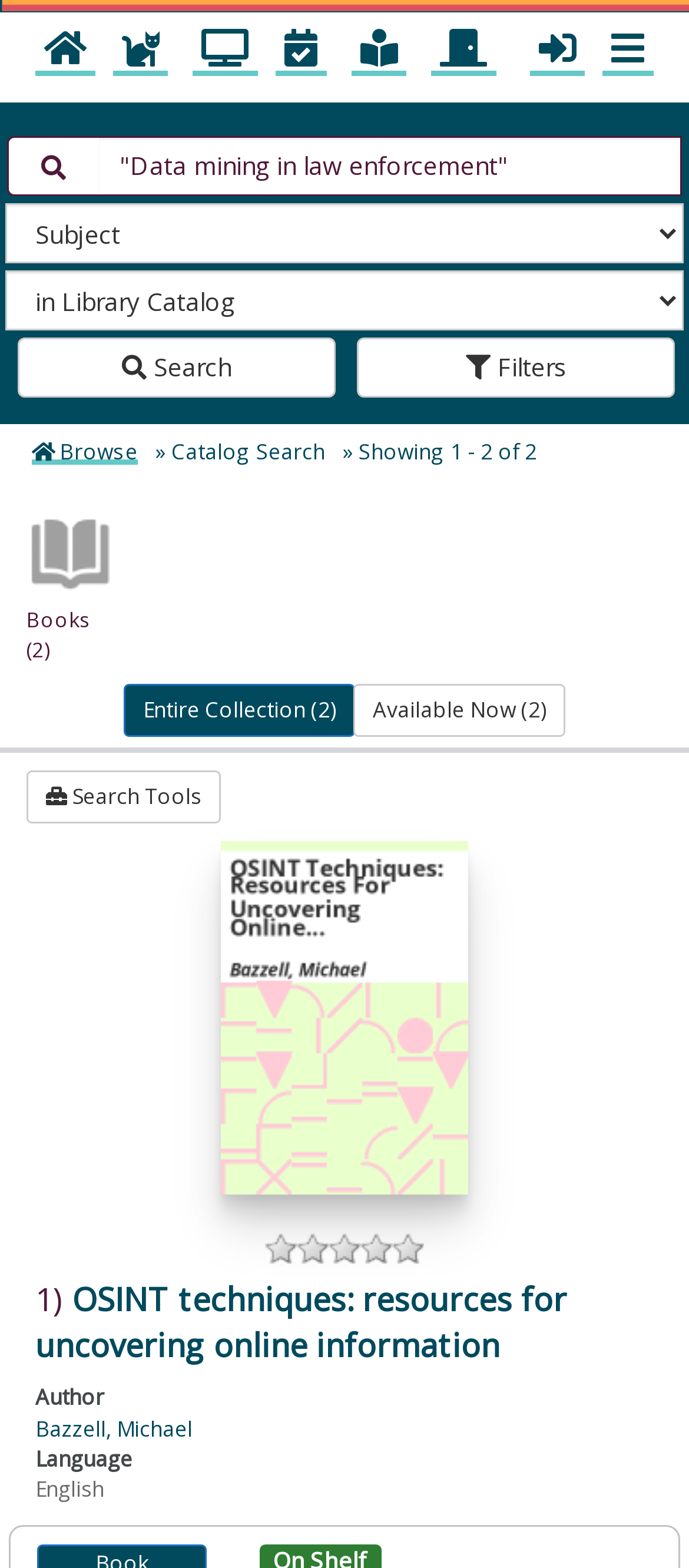Given the element description Study Rooms, predict the bounding box coordinates for the UI element in the webpage screenshot. The format should be (top-left x, top-left y, bottom-right x, bottom-right y), and the values should be between 0 and 1.

[0.626, 0.008, 0.721, 0.048]